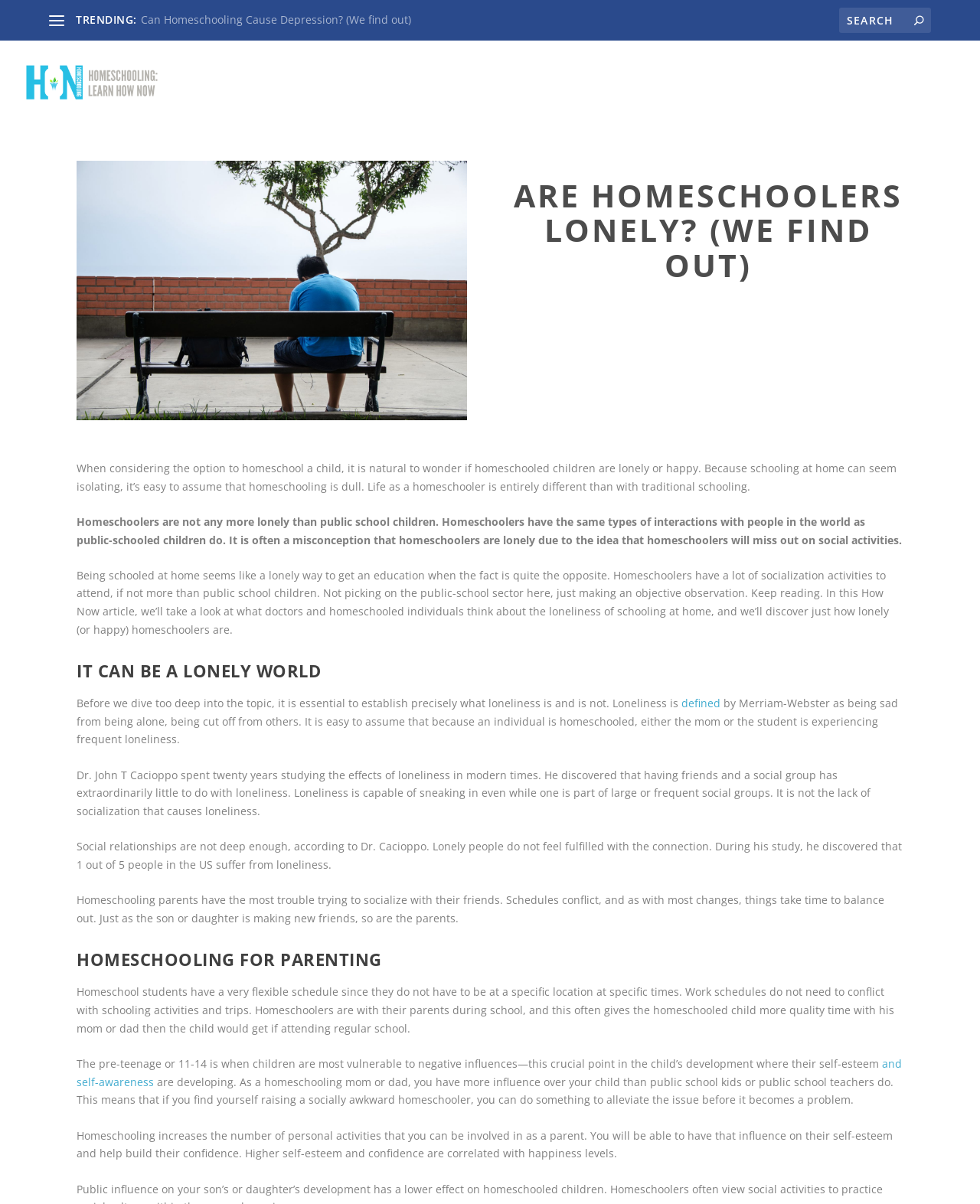Please look at the image and answer the question with a detailed explanation: What is the definition of loneliness according to Merriam-Webster?

The webpage mentions that Dr. John T Cacioppo spent twenty years studying the effects of loneliness, and according to Merriam-Webster, loneliness is defined as being sad from being alone, being cut off from others.